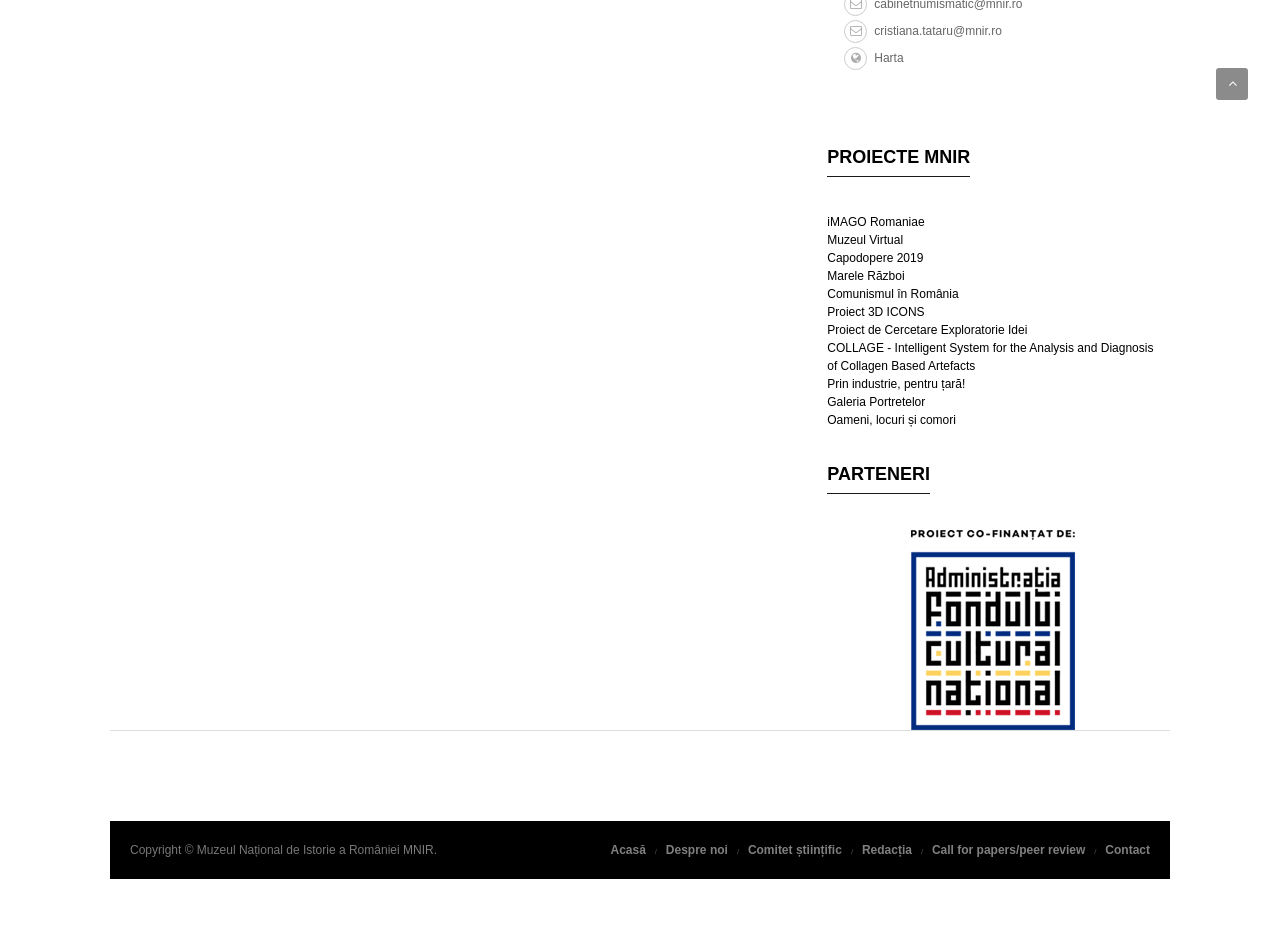Identify the bounding box coordinates of the HTML element based on this description: "Harta".

[0.654, 0.13, 0.706, 0.145]